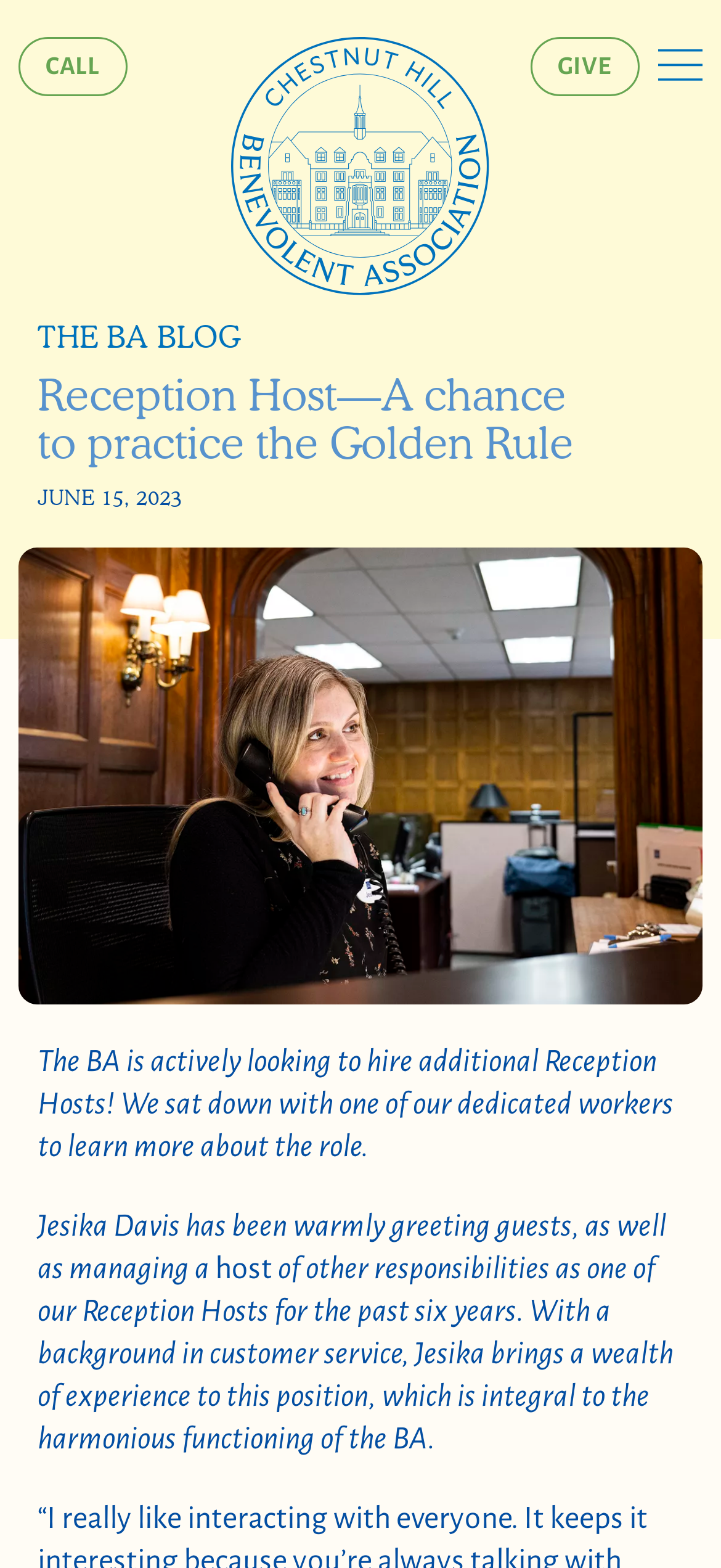Answer briefly with one word or phrase:
What is the name of the person being interviewed?

Jesika Davis